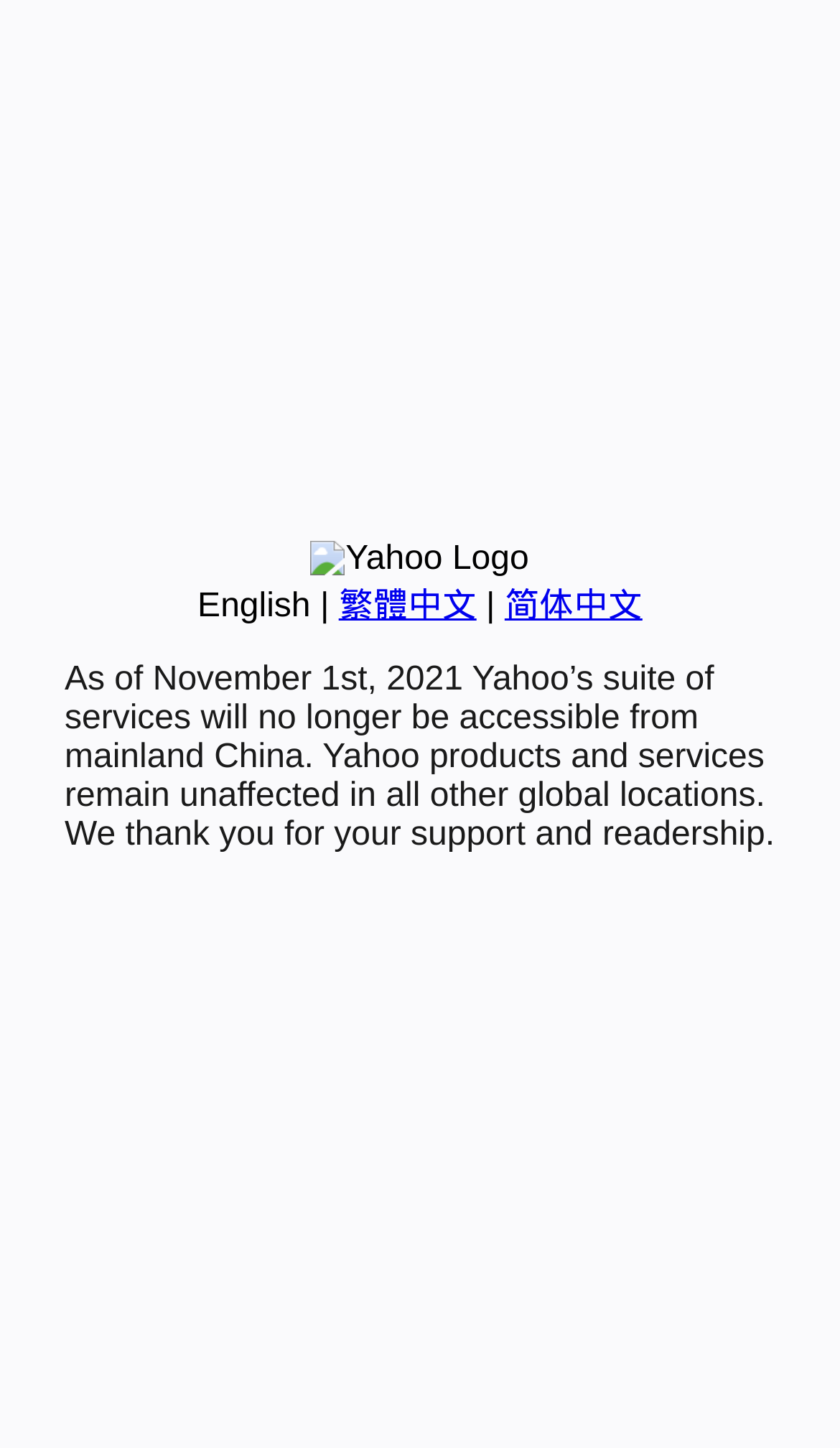Based on the provided description, "English", find the bounding box of the corresponding UI element in the screenshot.

[0.235, 0.406, 0.37, 0.432]